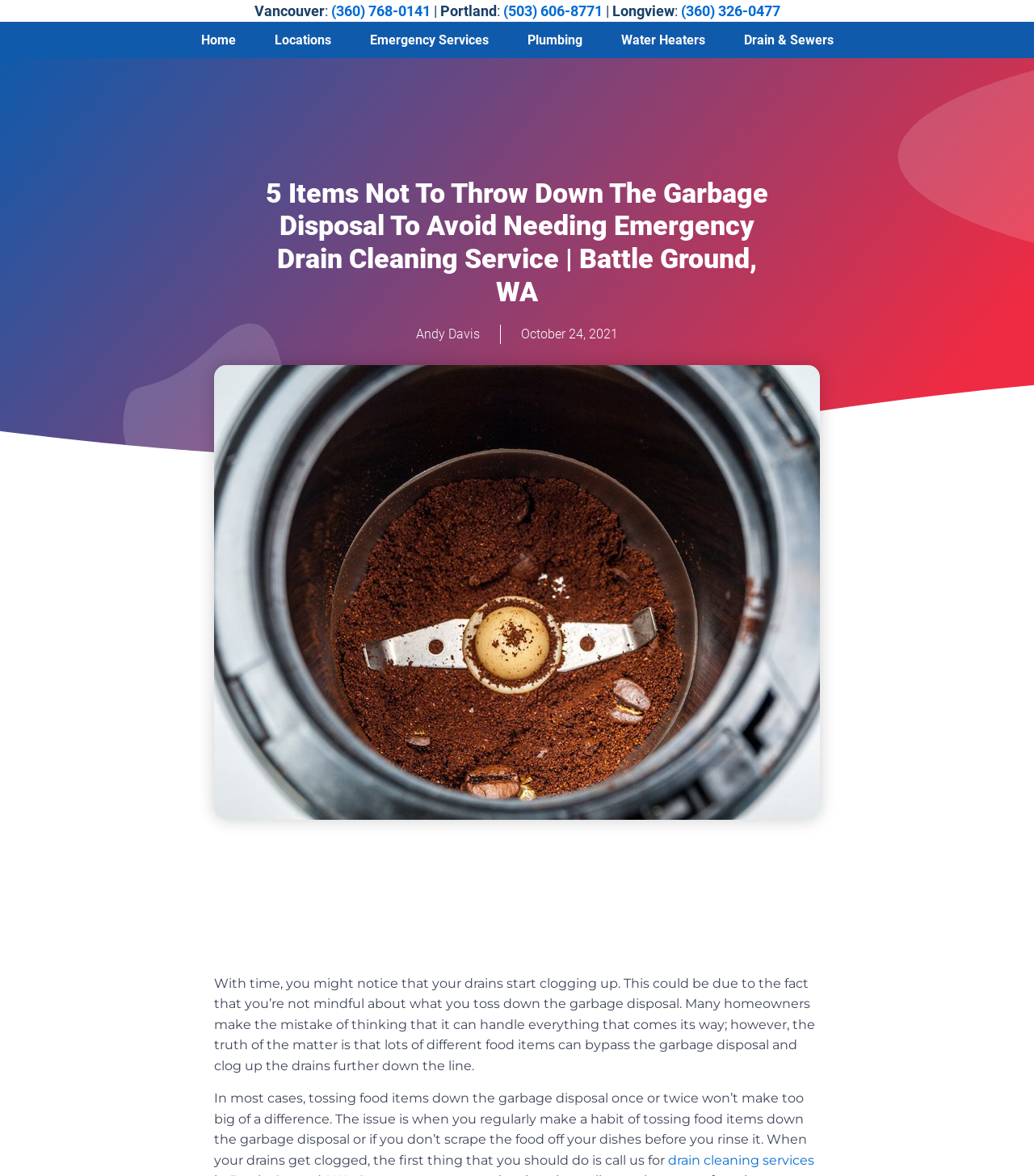Identify the bounding box coordinates of the region that needs to be clicked to carry out this instruction: "Call the phone number for Vancouver". Provide these coordinates as four float numbers ranging from 0 to 1, i.e., [left, top, right, bottom].

[0.32, 0.002, 0.416, 0.016]